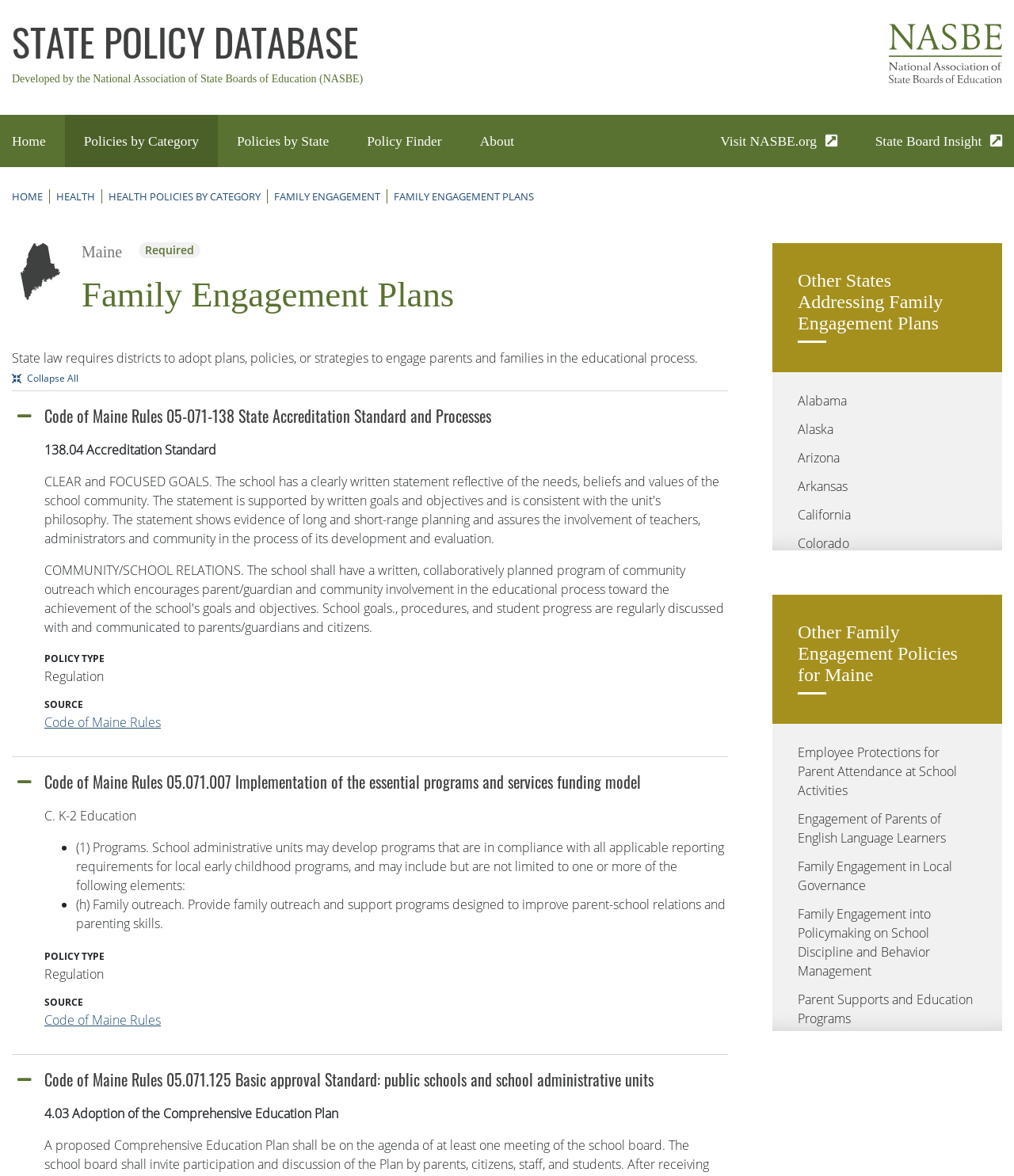How many states are listed under 'Other States Addressing Family Engagement Plans'?
From the details in the image, answer the question comprehensively.

I found the answer by counting the number of links listed under the heading 'Other States Addressing Family Engagement Plans'. There are 30 links, each representing a state.